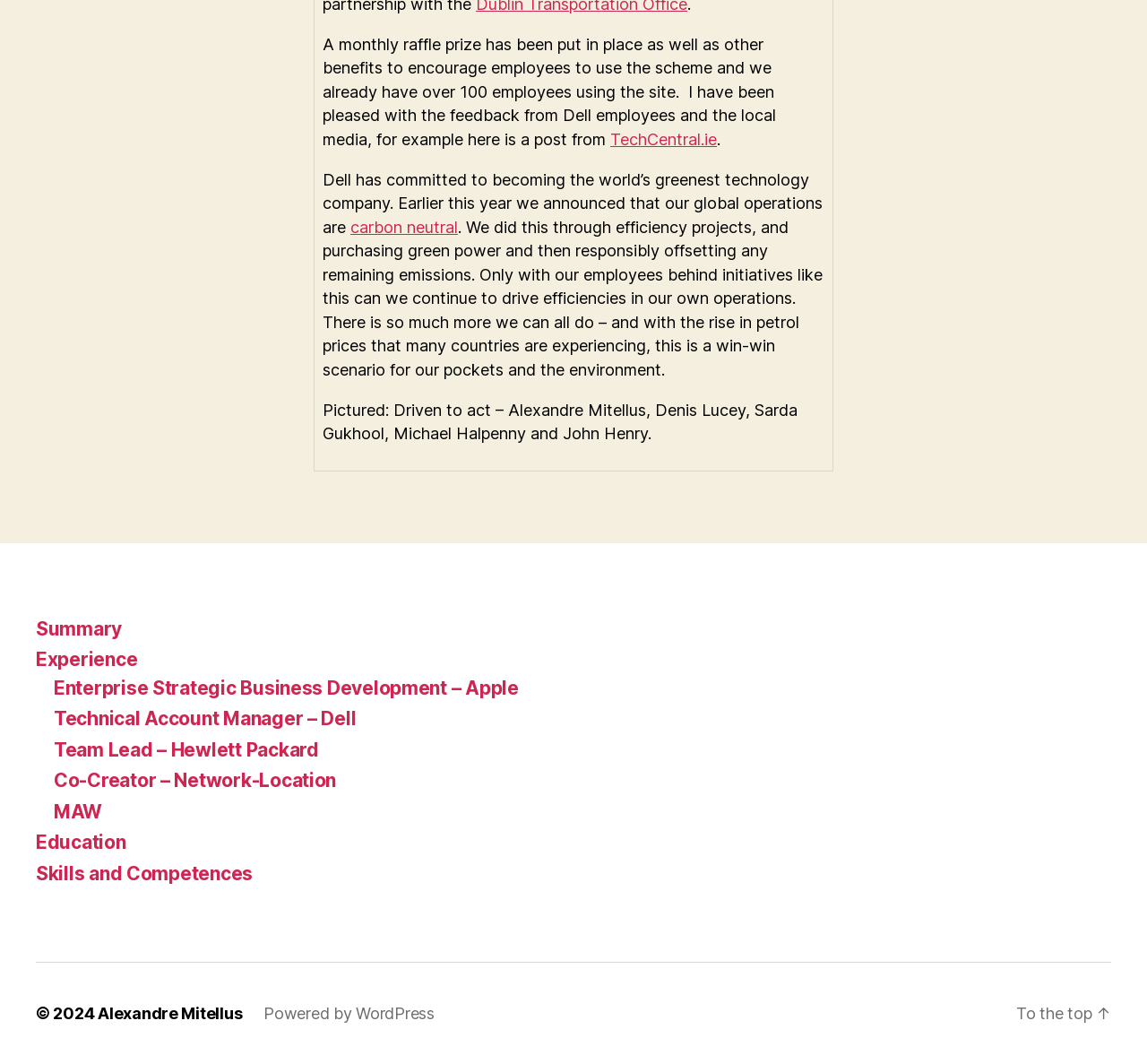Find the bounding box coordinates of the UI element according to this description: "[Open]".

None